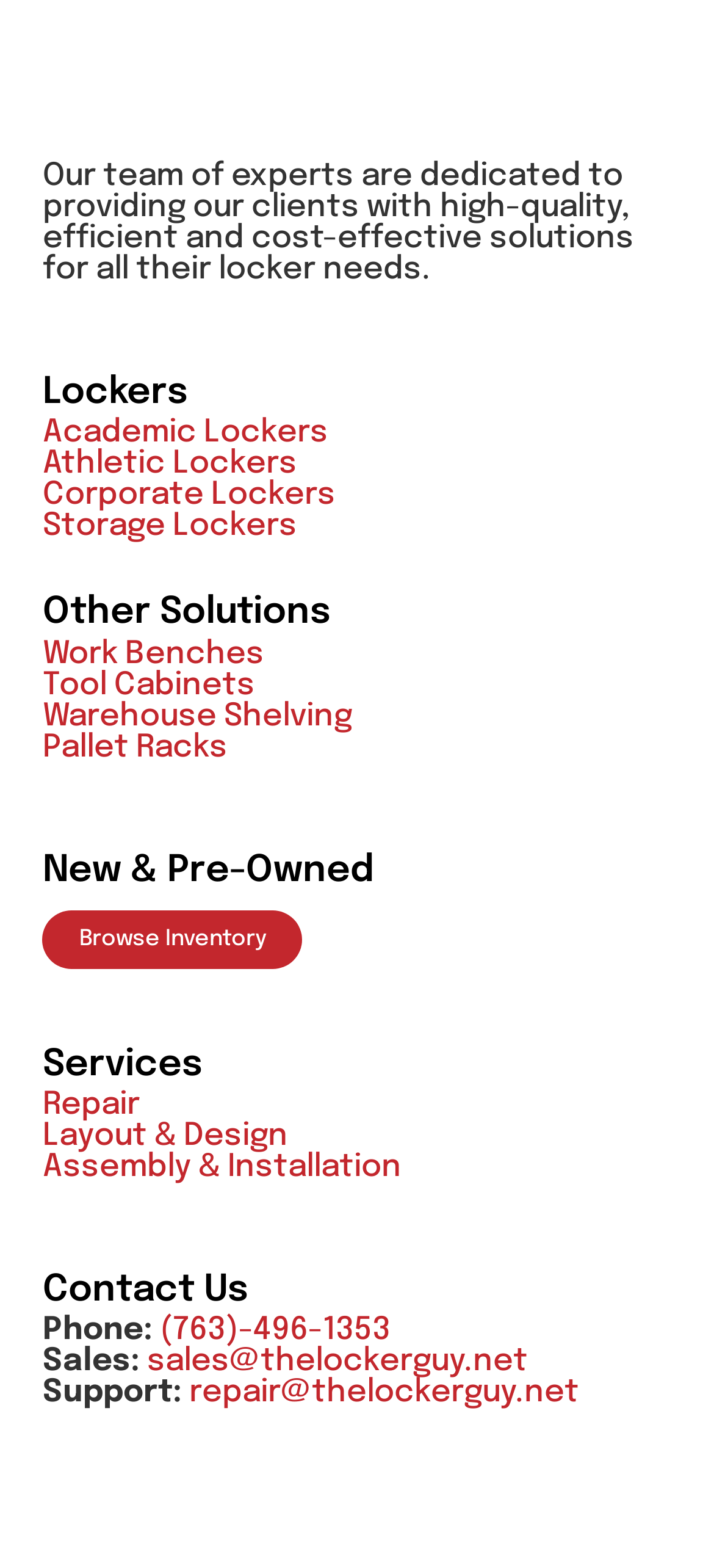Identify the bounding box coordinates of the specific part of the webpage to click to complete this instruction: "Contact sales team".

[0.206, 0.859, 0.739, 0.879]